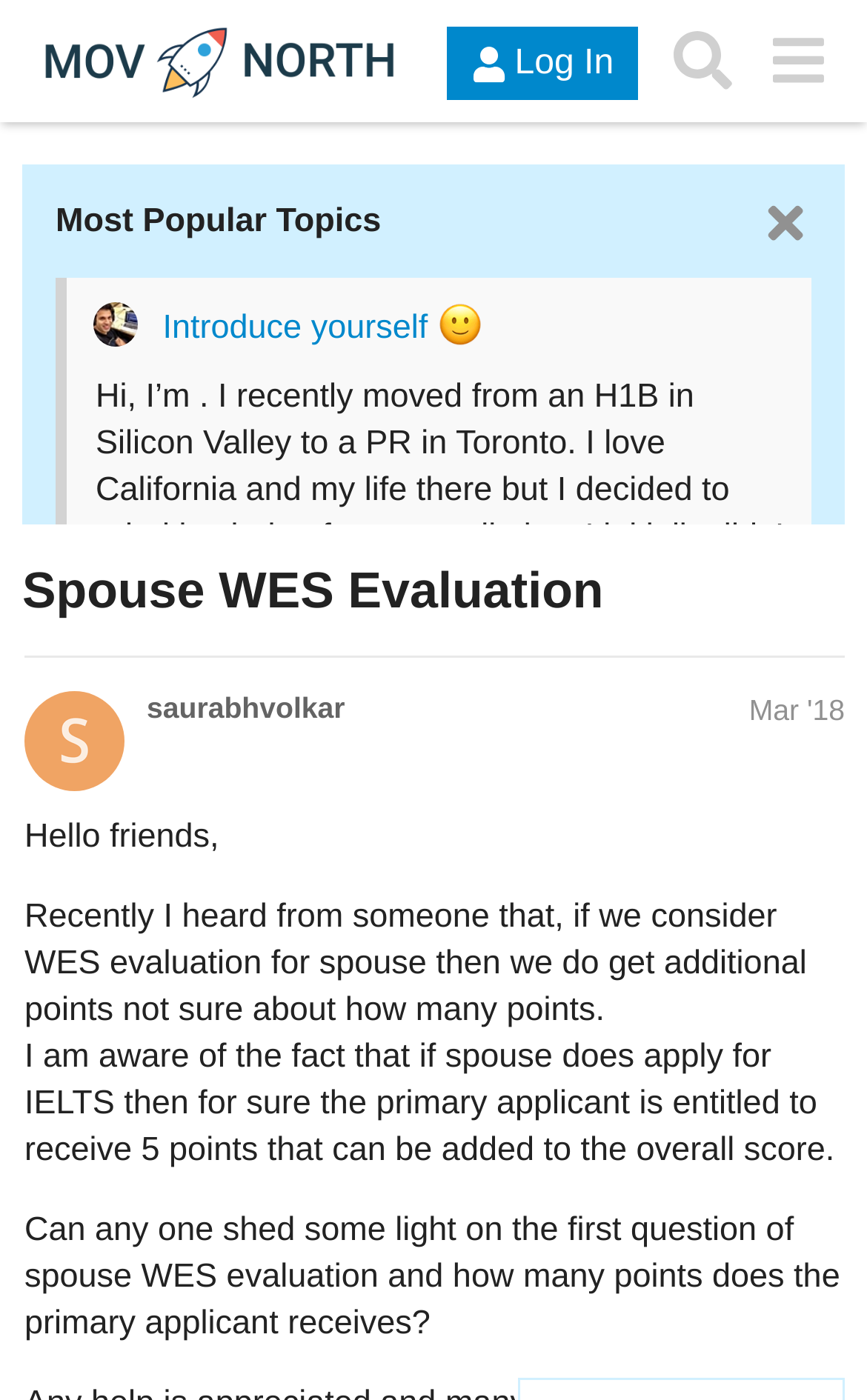What is the purpose of the WES evaluation for spouse?
Look at the image and respond with a one-word or short-phrase answer.

To get additional points